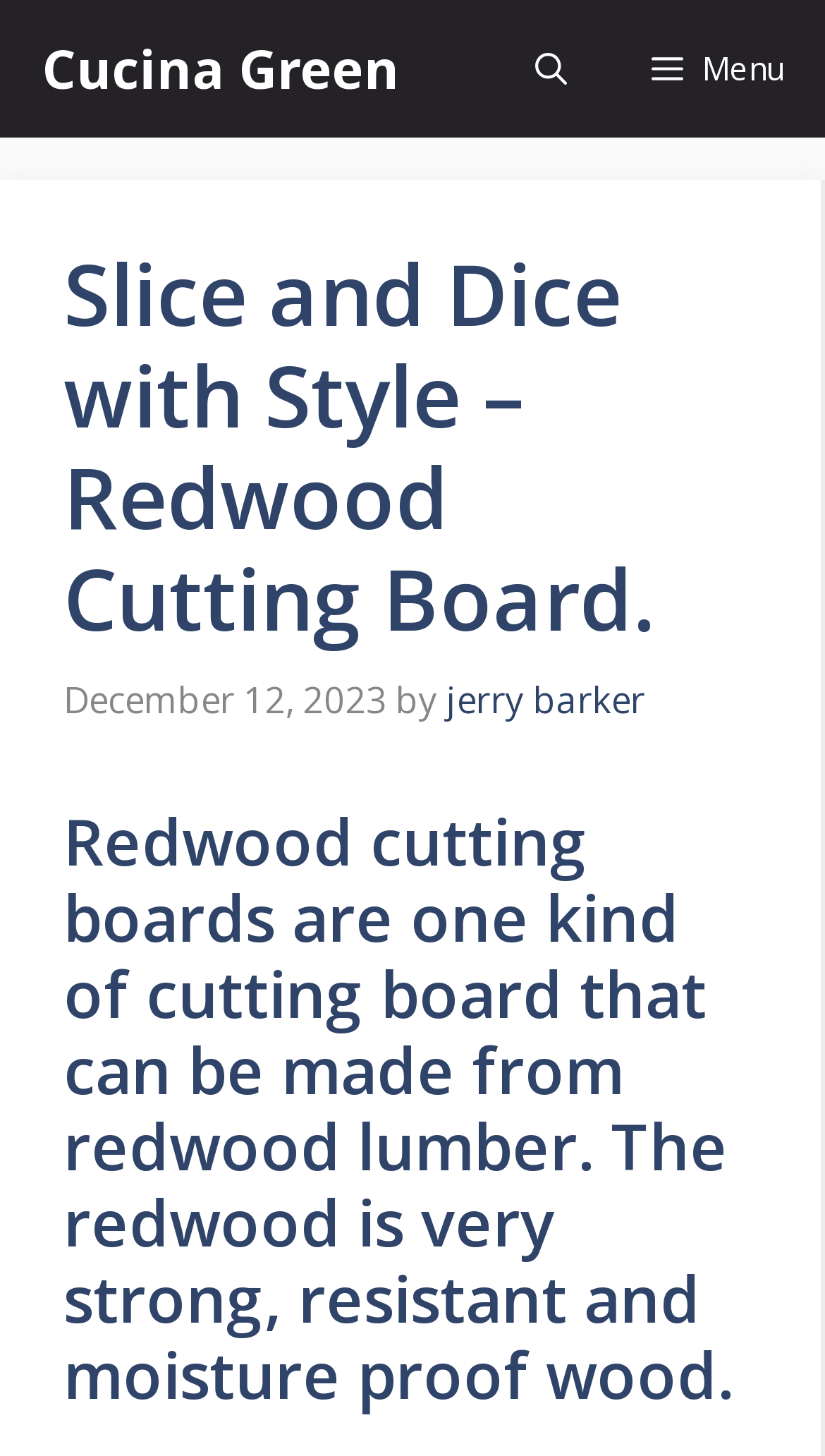Ascertain the bounding box coordinates for the UI element detailed here: "aria-label="Open search"". The coordinates should be provided as [left, top, right, bottom] with each value being a float between 0 and 1.

[0.597, 0.0, 0.738, 0.094]